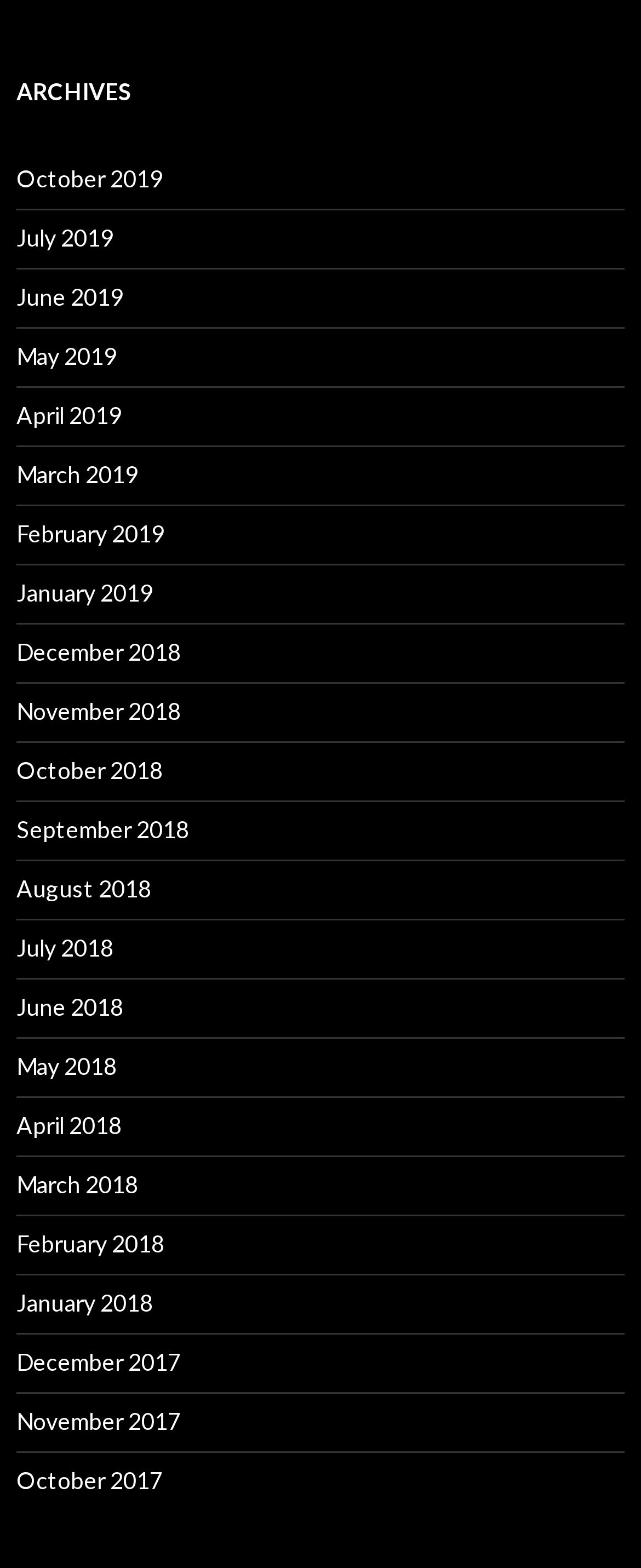Can you show the bounding box coordinates of the region to click on to complete the task described in the instruction: "view July 2019 archives"?

[0.026, 0.143, 0.177, 0.16]